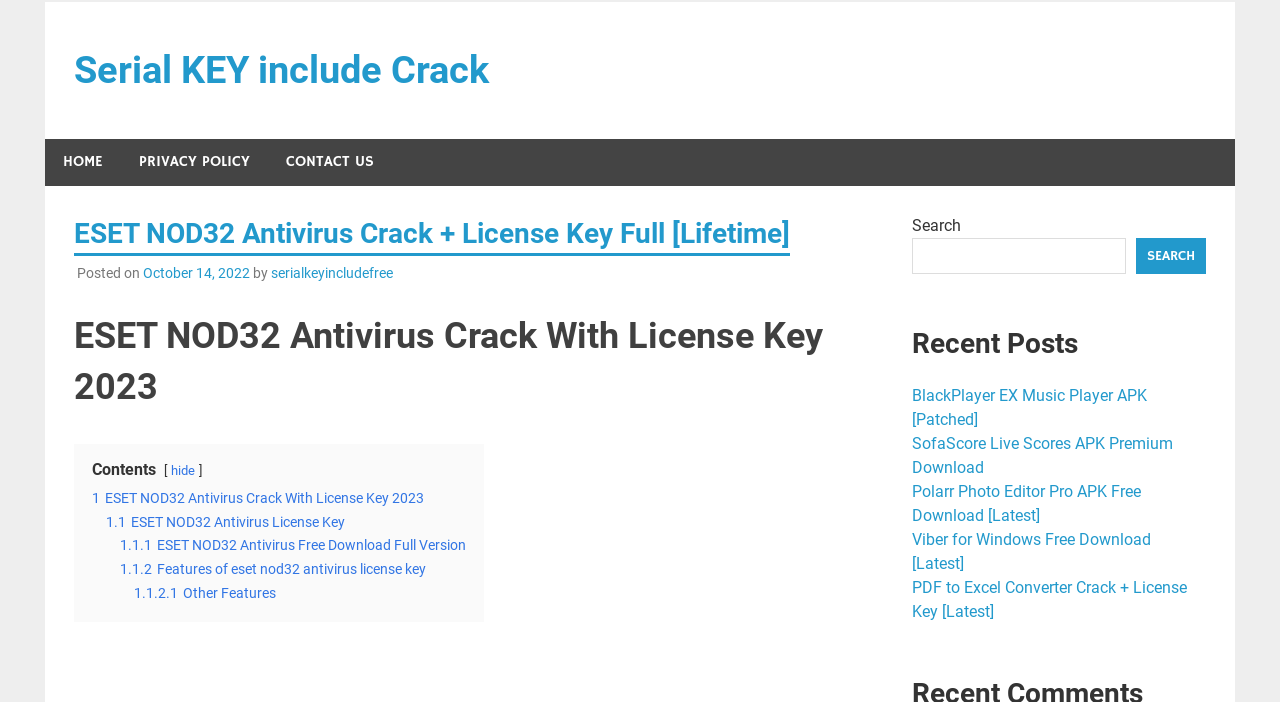Please indicate the bounding box coordinates of the element's region to be clicked to achieve the instruction: "Read ESET NOD32 Antivirus Crack With License Key 2023". Provide the coordinates as four float numbers between 0 and 1, i.e., [left, top, right, bottom].

[0.058, 0.443, 0.69, 0.587]